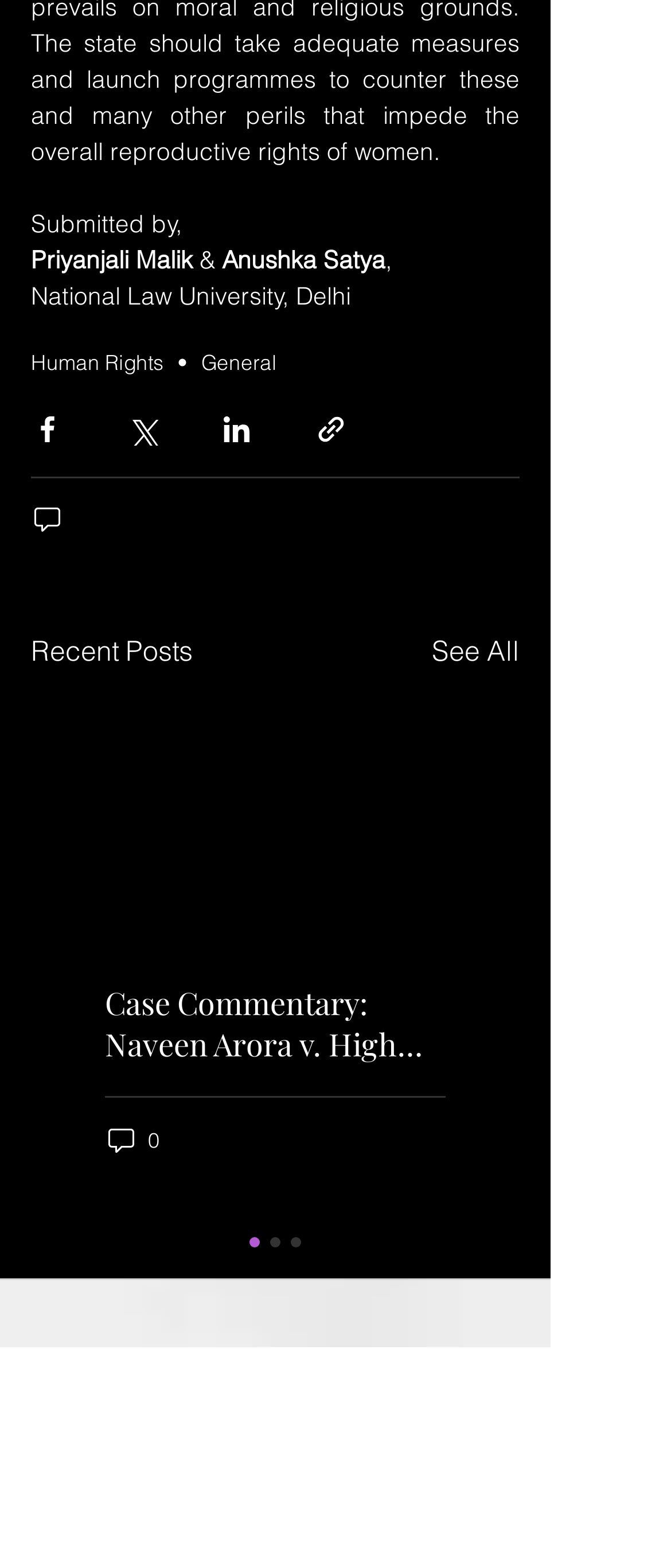How many sharing options are available?
Using the information presented in the image, please offer a detailed response to the question.

The webpage has four buttons for sharing the post, which are Share via Facebook, Share via Twitter, Share via LinkedIn, and Share via link, as indicated by the button elements with IDs 321, 322, 323, and 324.